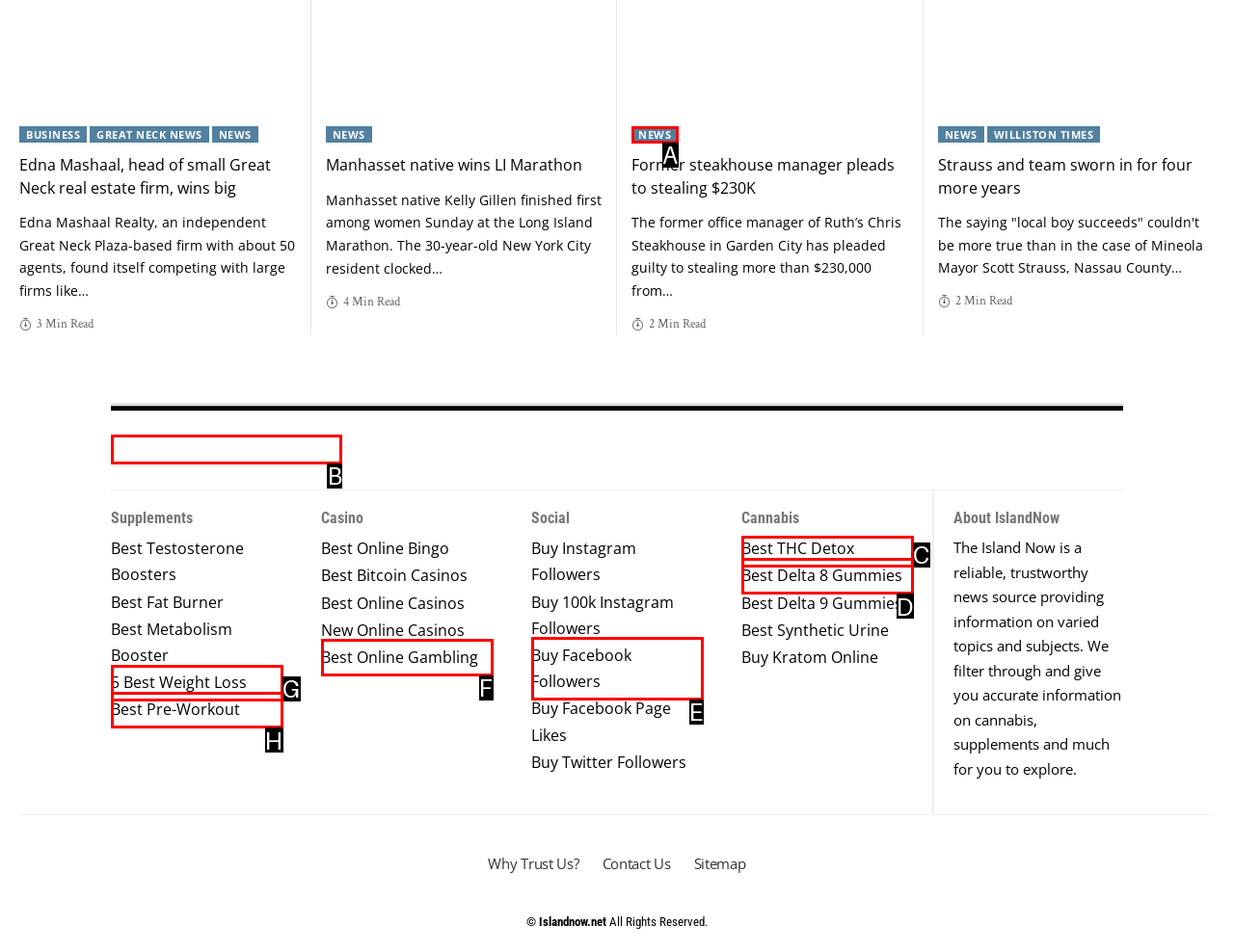Tell me which option I should click to complete the following task: Visit The Island Now Answer with the option's letter from the given choices directly.

B